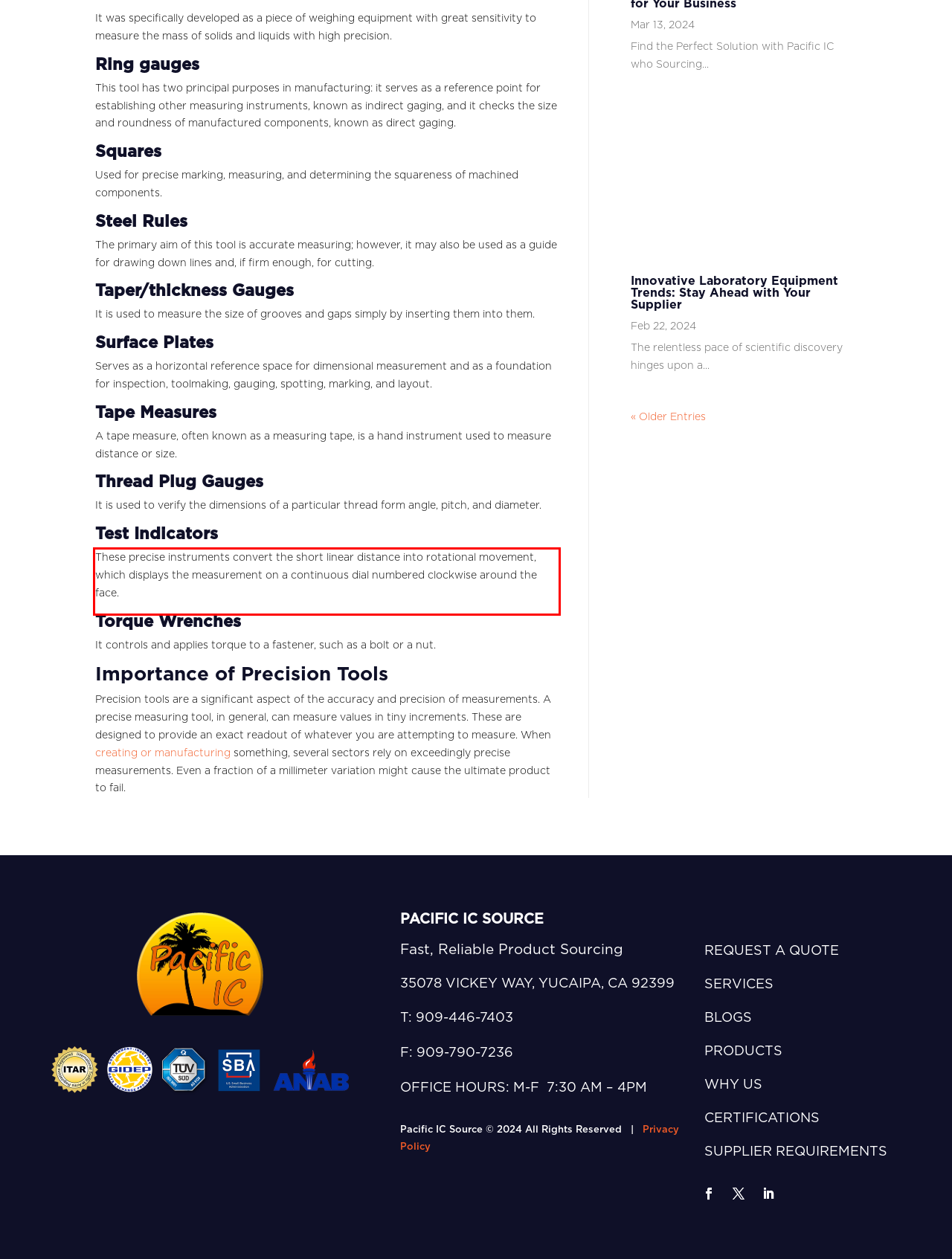Please identify and extract the text content from the UI element encased in a red bounding box on the provided webpage screenshot.

These precise instruments convert the short linear distance into rotational movement, which displays the measurement on a continuous dial numbered clockwise around the face.